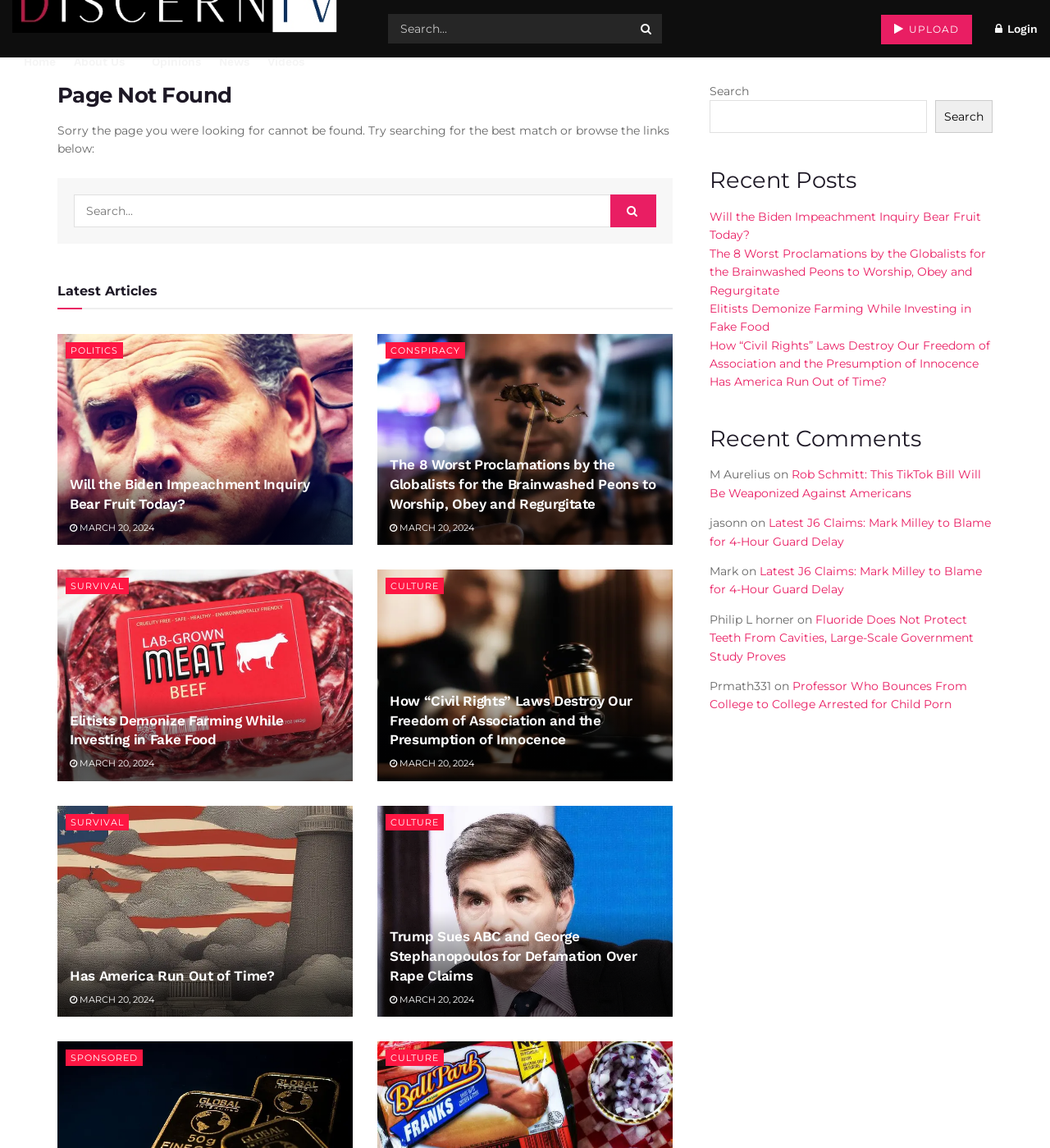What is the category of the article 'Eat Bugs'?
Please give a detailed answer to the question using the information shown in the image.

I found the article 'Eat Bugs' and noticed that it is categorized under 'CONSPIRACY' based on the link text 'CONSPIRACY' associated with the article.